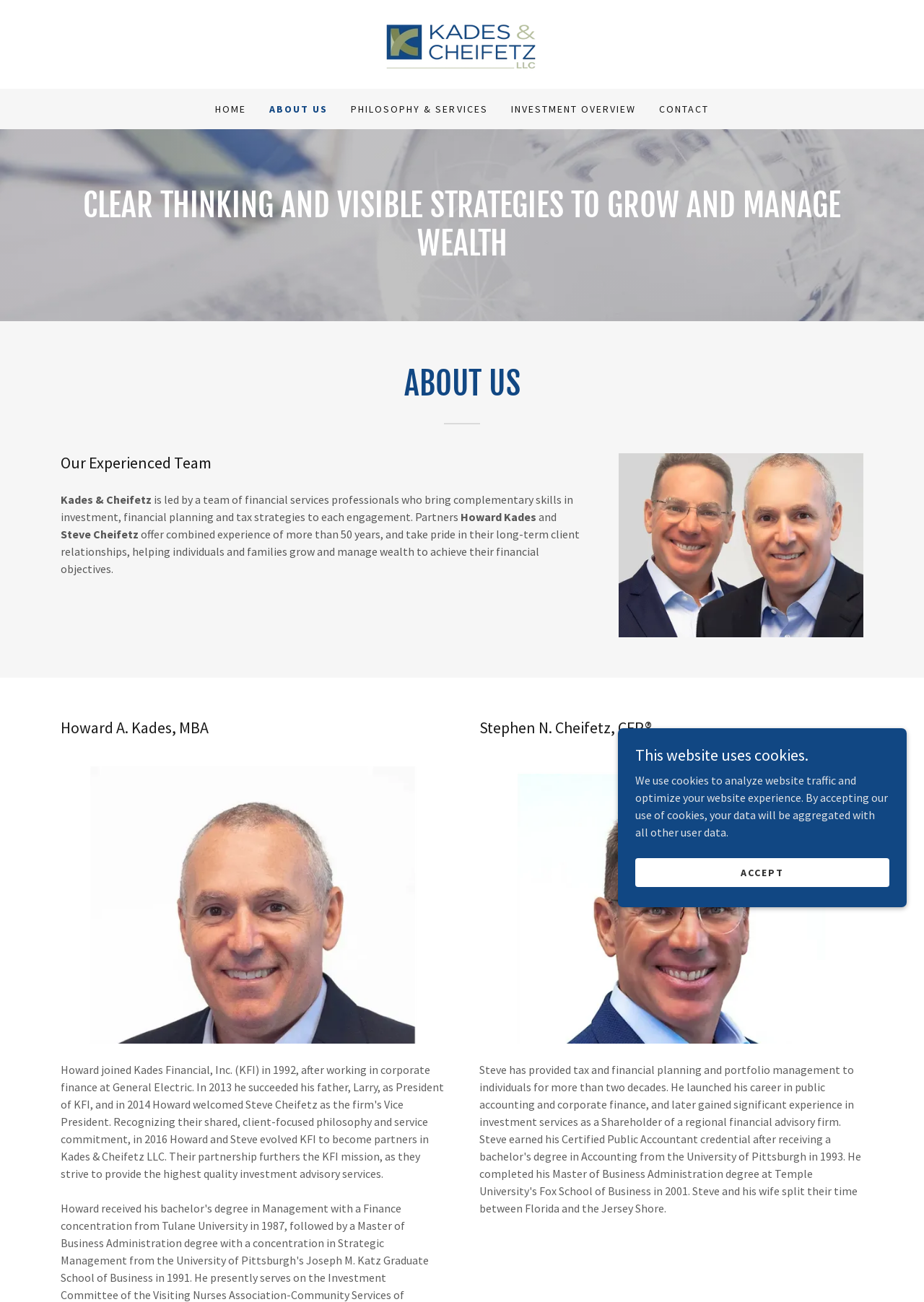Based on the image, provide a detailed and complete answer to the question: 
What is the profession of Howard Kades?

I found the profession of Howard Kades by reading the text 'Our Experienced Team' and then looking at the StaticText element that mentions Howard Kades, which is followed by a description of his experience and skills.